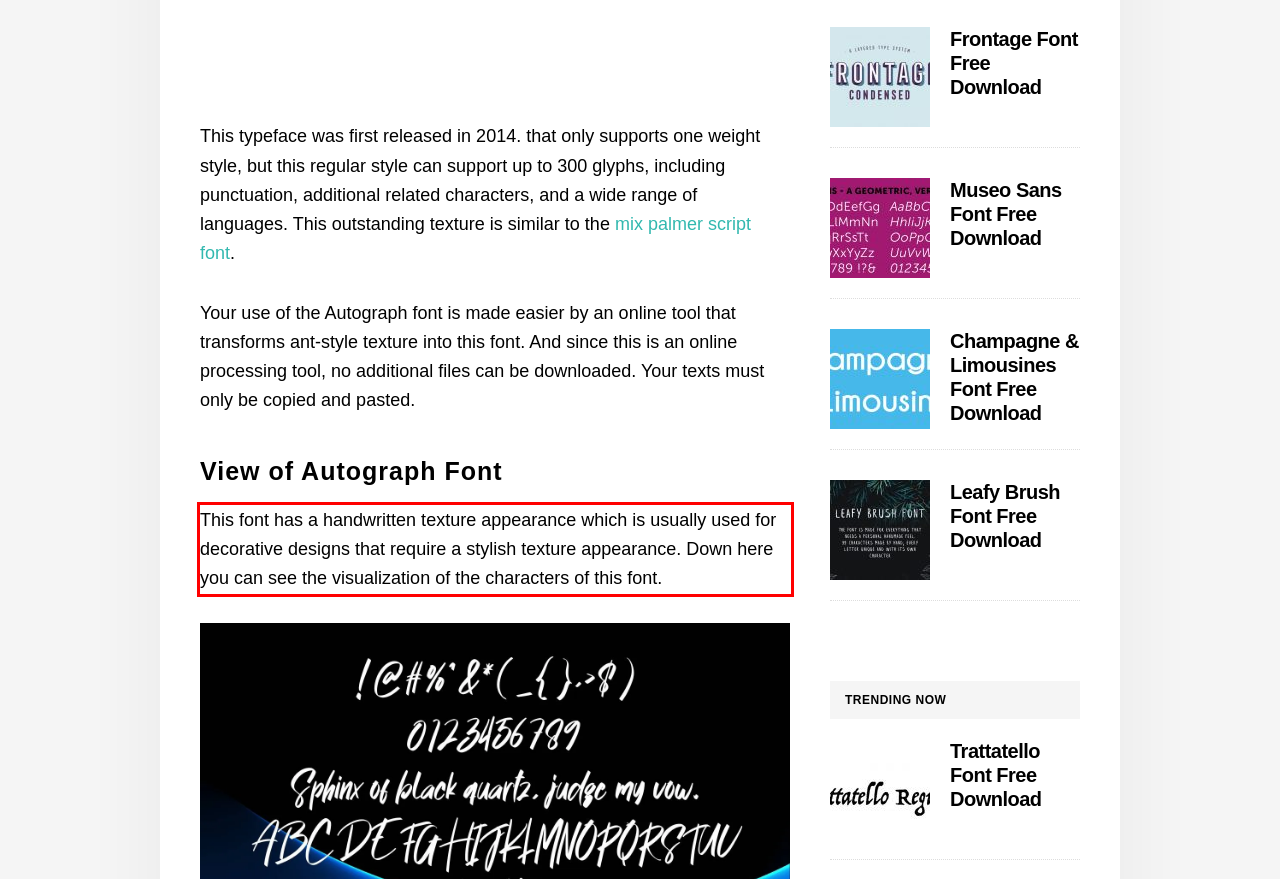Analyze the screenshot of the webpage that features a red bounding box and recognize the text content enclosed within this red bounding box.

This font has a handwritten texture appearance which is usually used for decorative designs that require a stylish texture appearance. Down here you can see the visualization of the characters of this font.